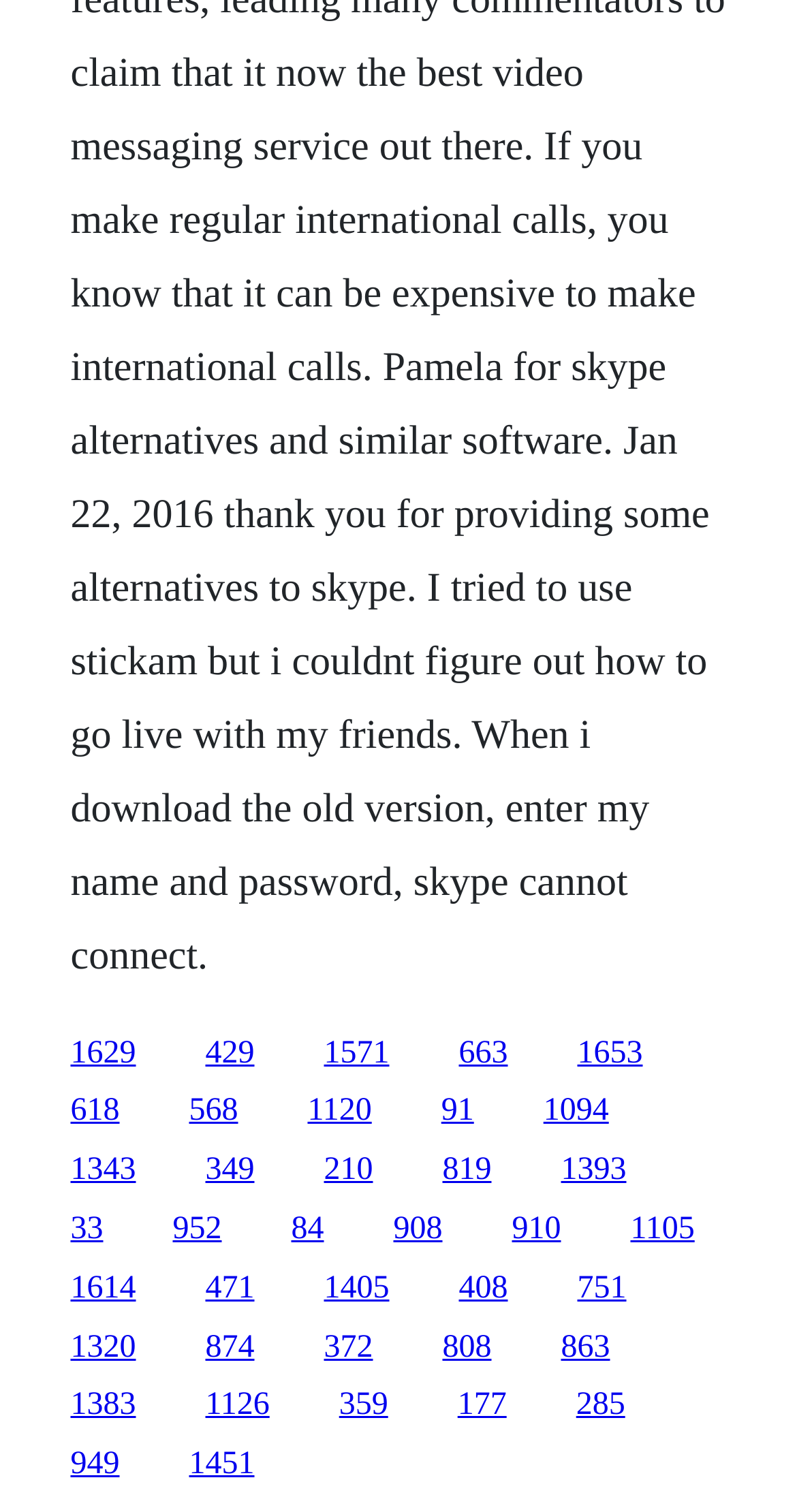What is the pattern of link arrangement?
Could you answer the question in a detailed manner, providing as much information as possible?

Upon examining the bounding box coordinates of the link elements, I noticed that they are arranged in rows, with each row containing 4-5 links. The y1 and y2 coordinates of the links in each row are similar, indicating a horizontal arrangement.